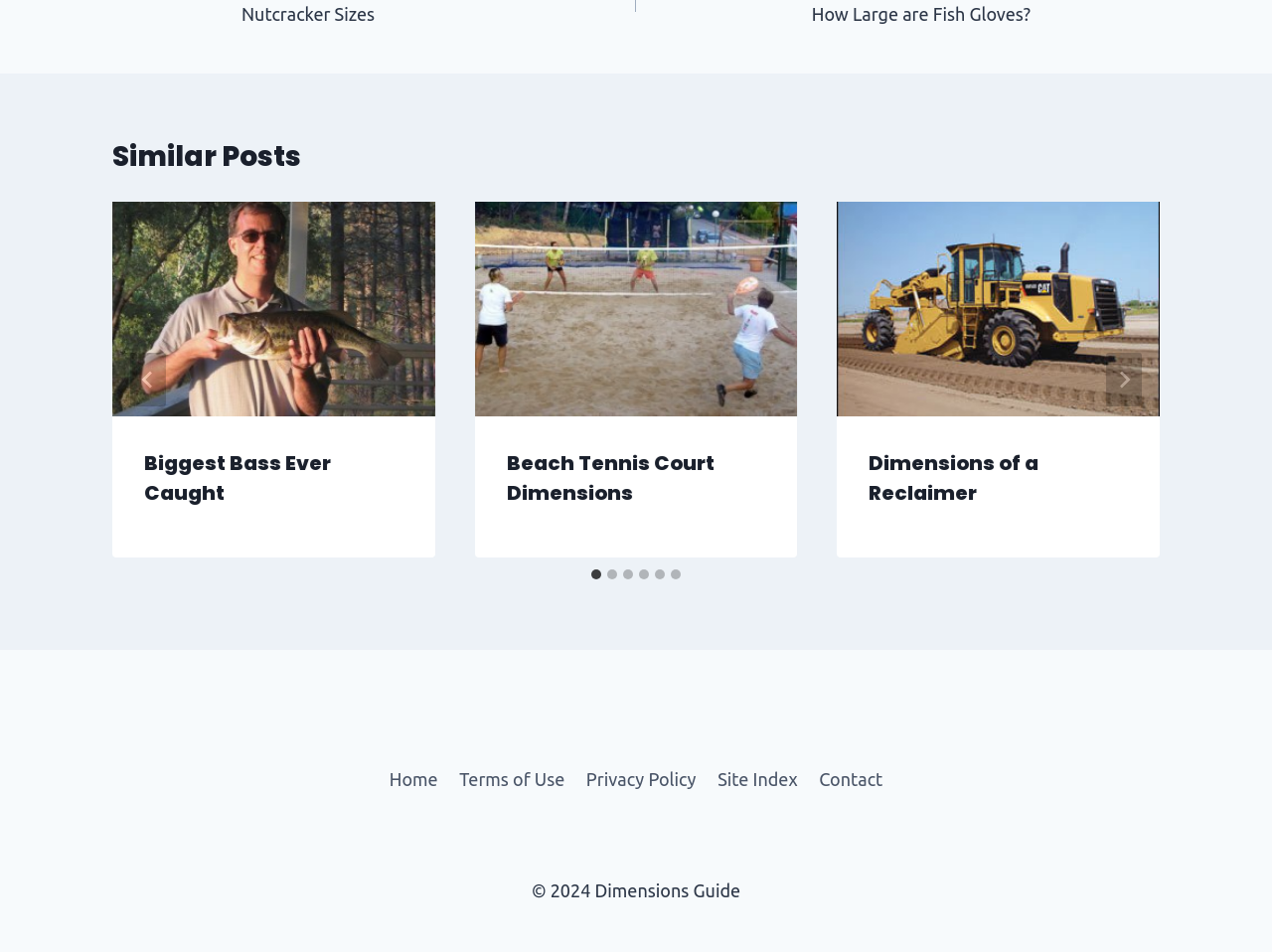Please identify the bounding box coordinates of the element that needs to be clicked to execute the following command: "Click on the 'About' link in the navigation bar". Provide the bounding box using four float numbers between 0 and 1, formatted as [left, top, right, bottom].

None